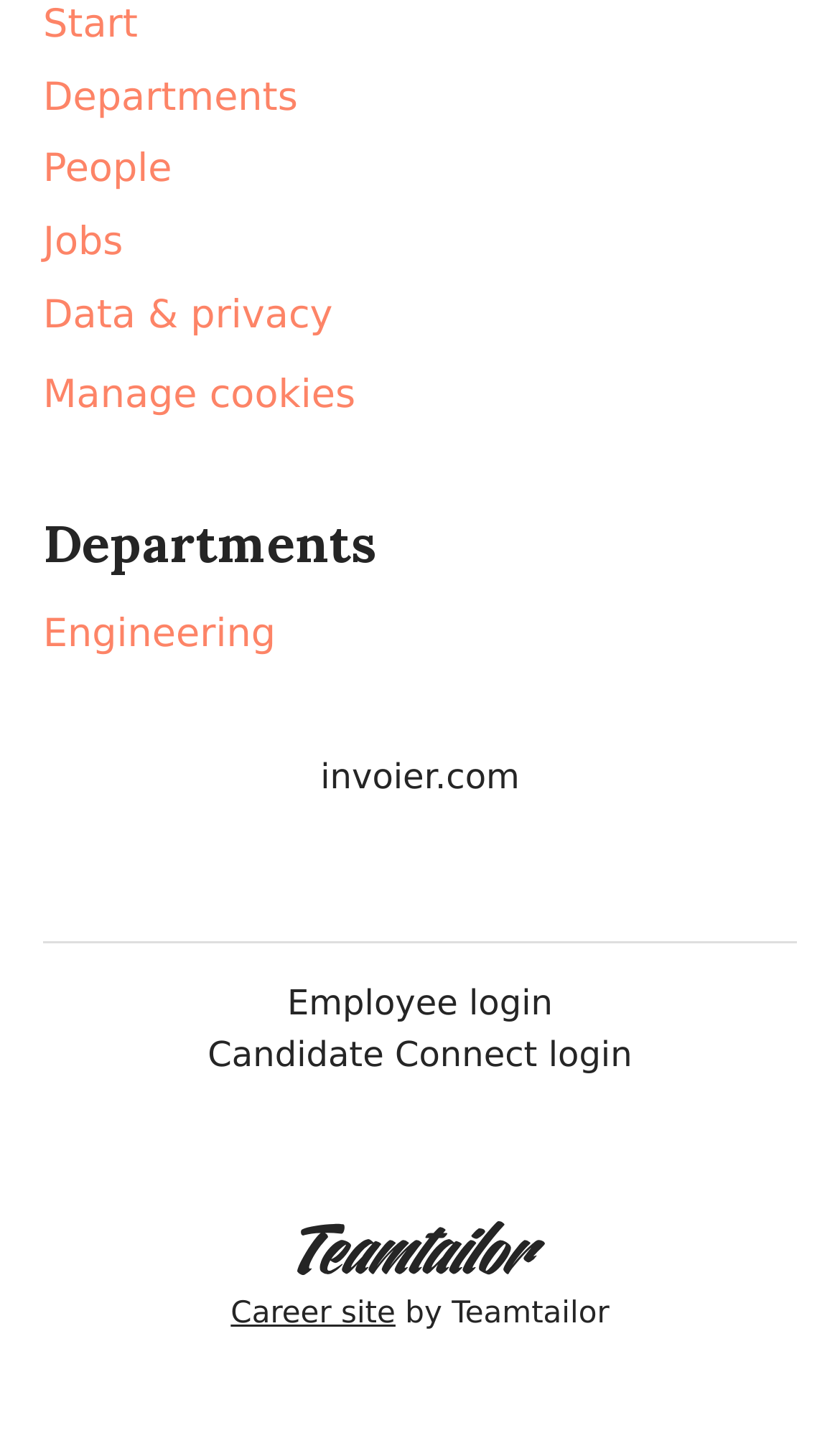Please specify the bounding box coordinates of the clickable section necessary to execute the following command: "Login as Employee".

[0.342, 0.678, 0.658, 0.714]